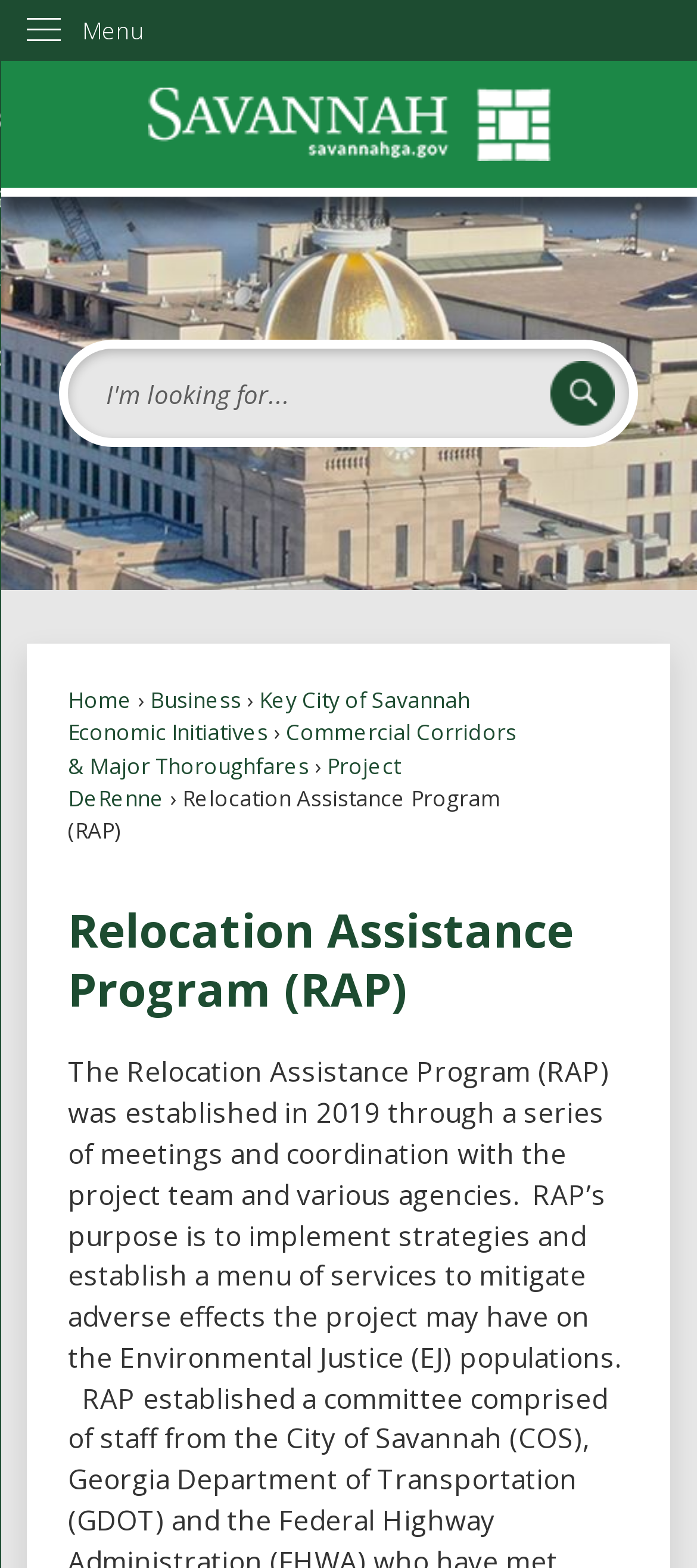Find and provide the bounding box coordinates for the UI element described with: "Home".

[0.097, 0.437, 0.19, 0.456]